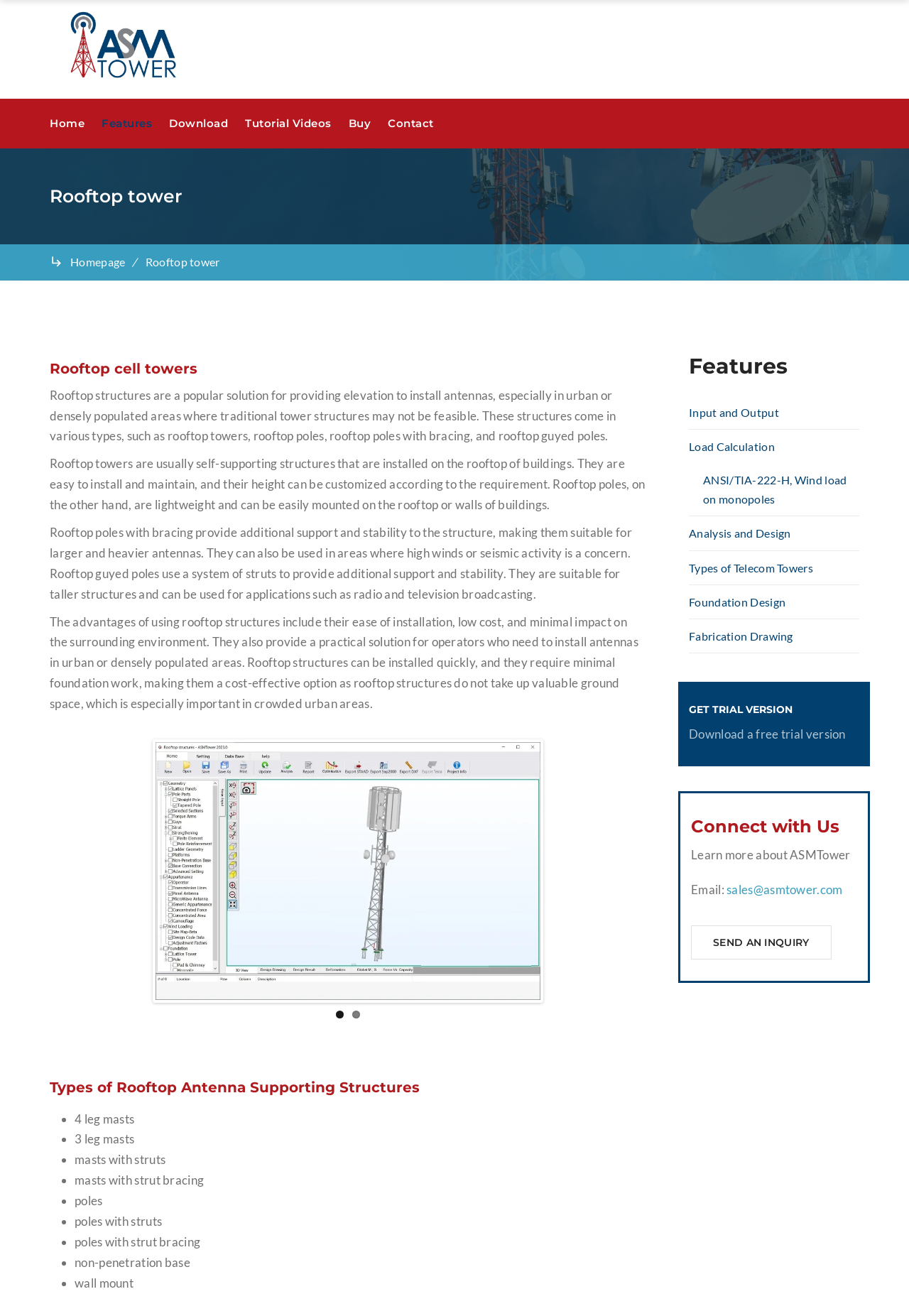What is the name of the section that lists the features of ASMTower?
Based on the visual, give a brief answer using one word or a short phrase.

Features